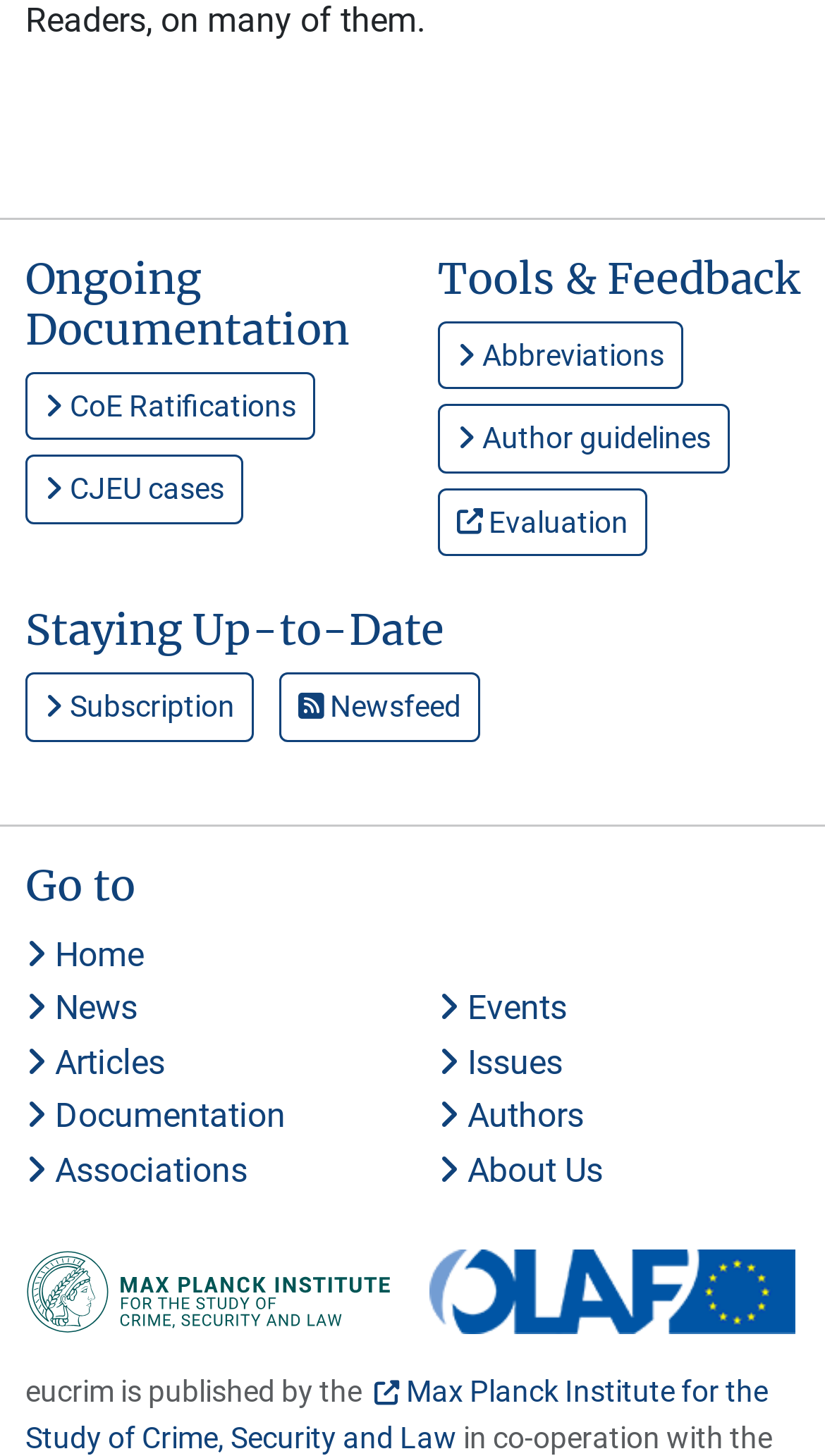Show me the bounding box coordinates of the clickable region to achieve the task as per the instruction: "View CoE Ratifications".

[0.031, 0.256, 0.382, 0.303]